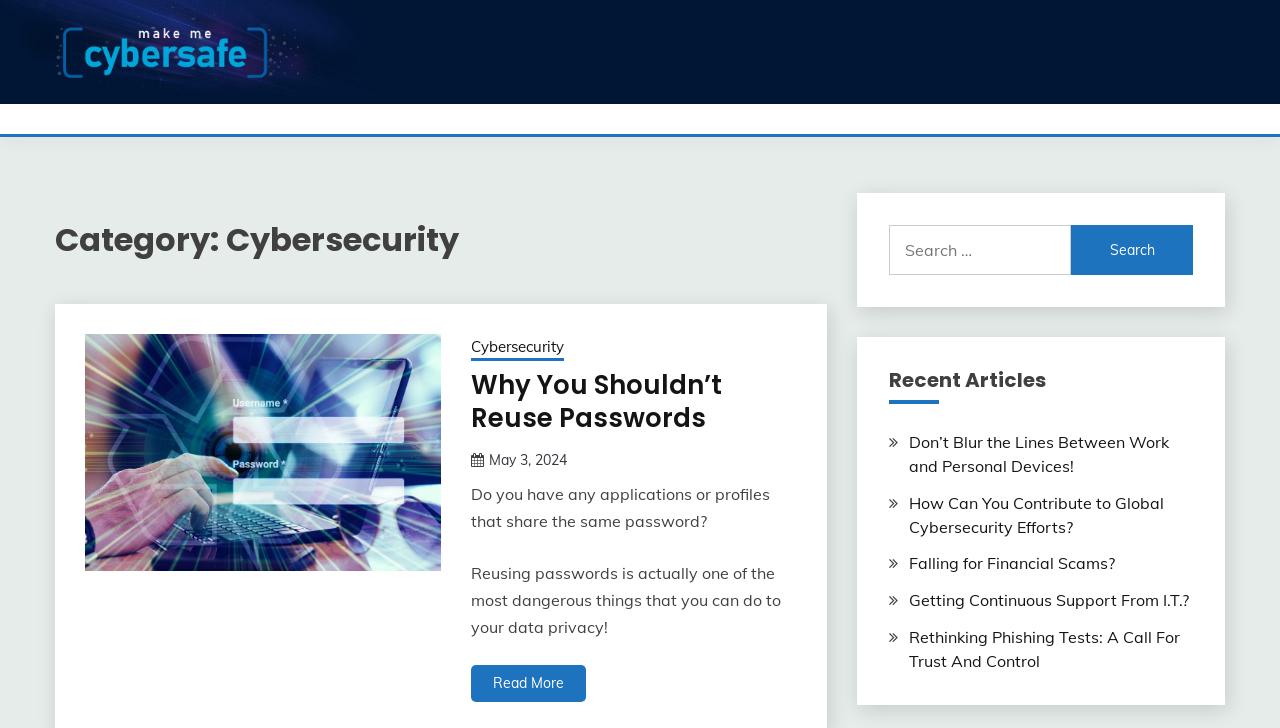Find the bounding box coordinates of the area that needs to be clicked in order to achieve the following instruction: "View recent article about not blurring the lines between work and personal devices". The coordinates should be specified as four float numbers between 0 and 1, i.e., [left, top, right, bottom].

[0.71, 0.593, 0.913, 0.654]